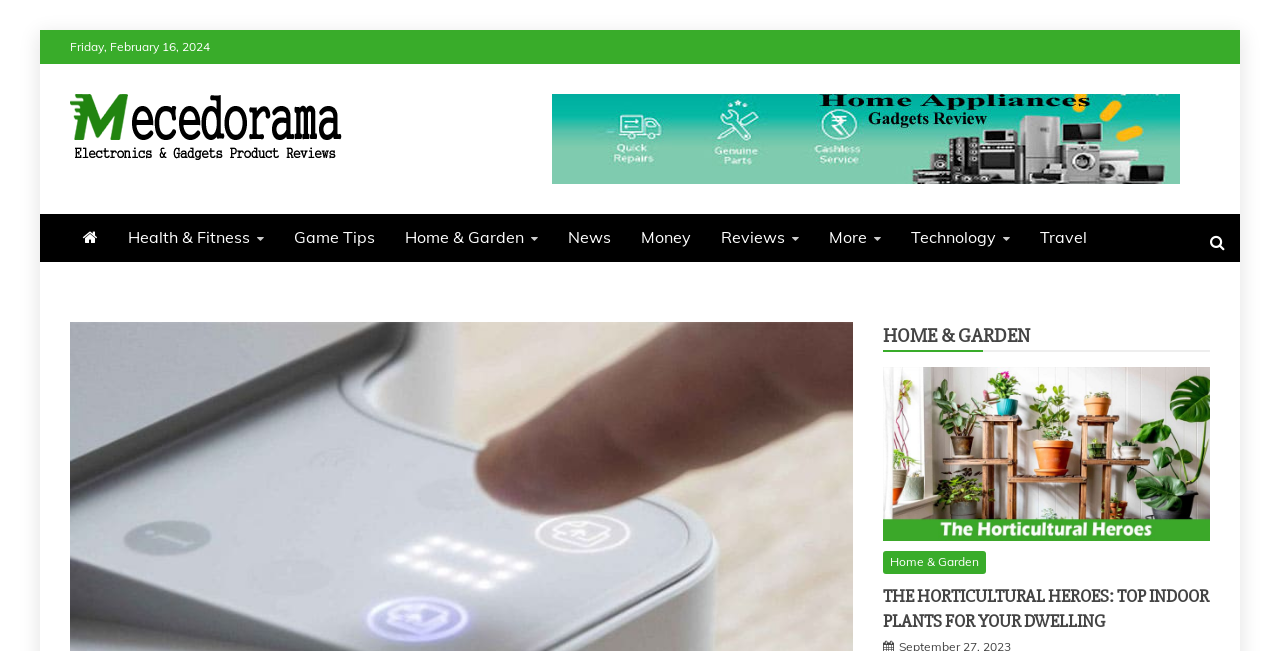Respond to the following question with a brief word or phrase:
What is the title of the heading above the article 'The Horticultural Heroes Top Indoor Plants for Your Dwelling'?

HOME & GARDEN